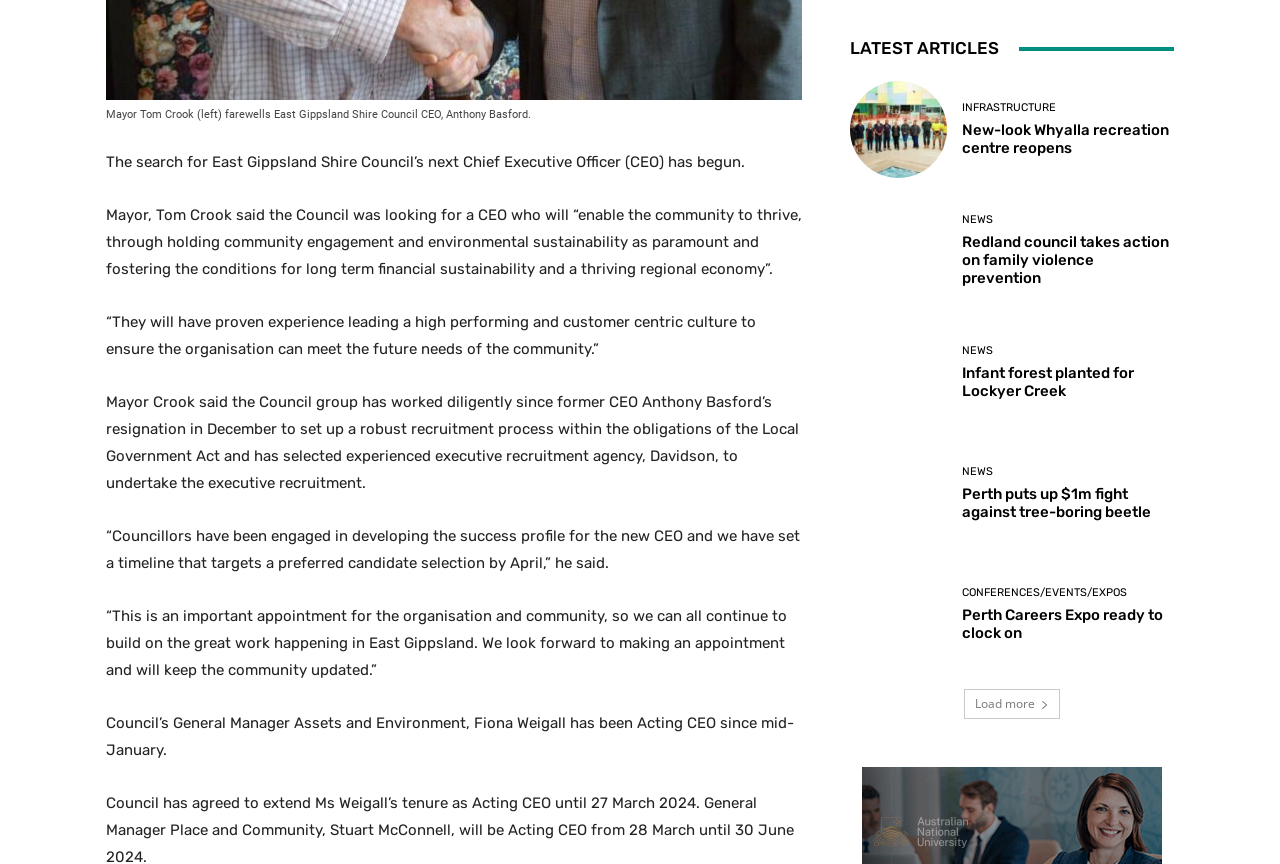Answer the following query with a single word or phrase:
What is the purpose of the 'Load more' link?

To load more articles